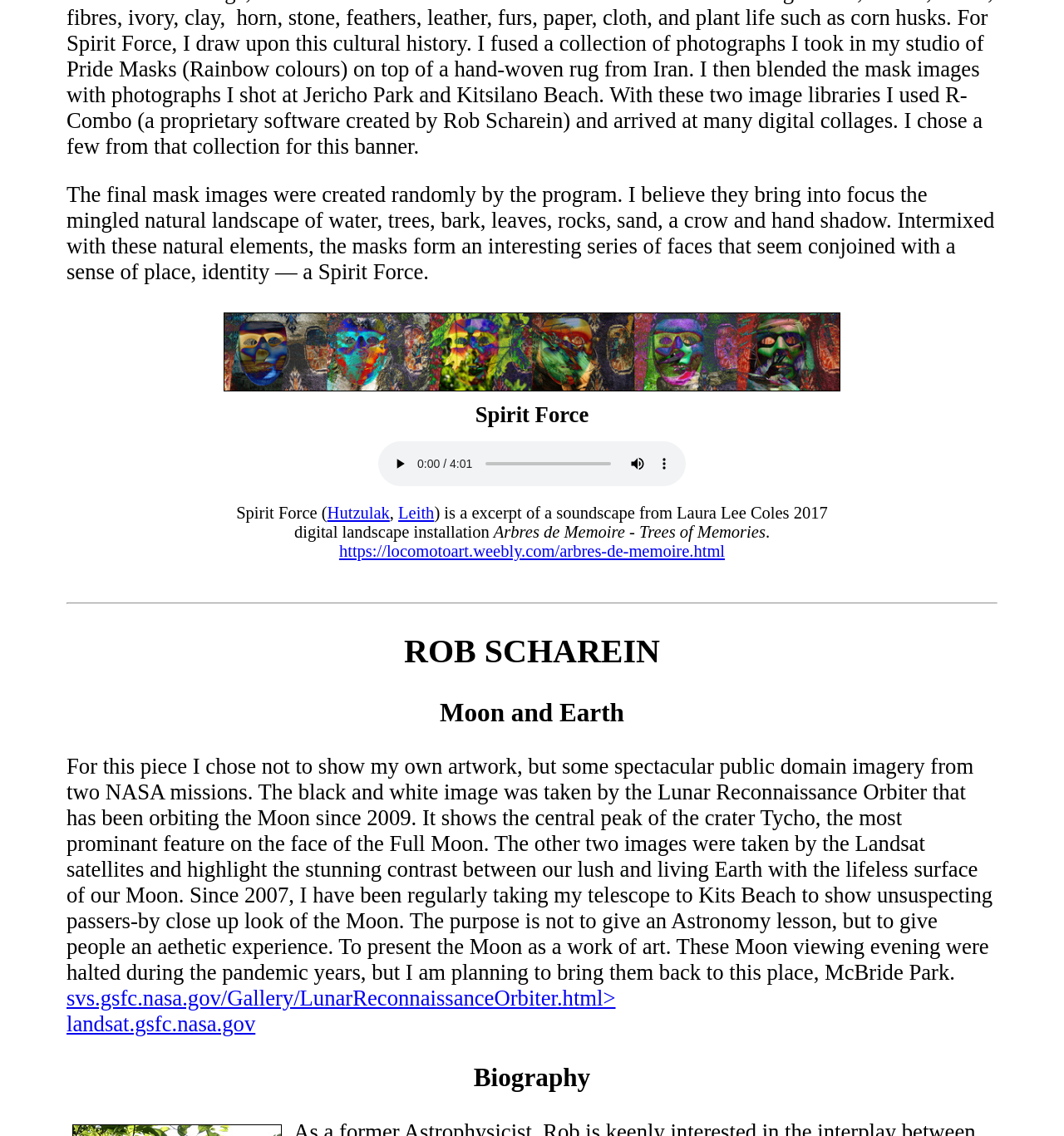What is the name of the soundscape installation?
Give a one-word or short phrase answer based on the image.

Arbres de Memoire